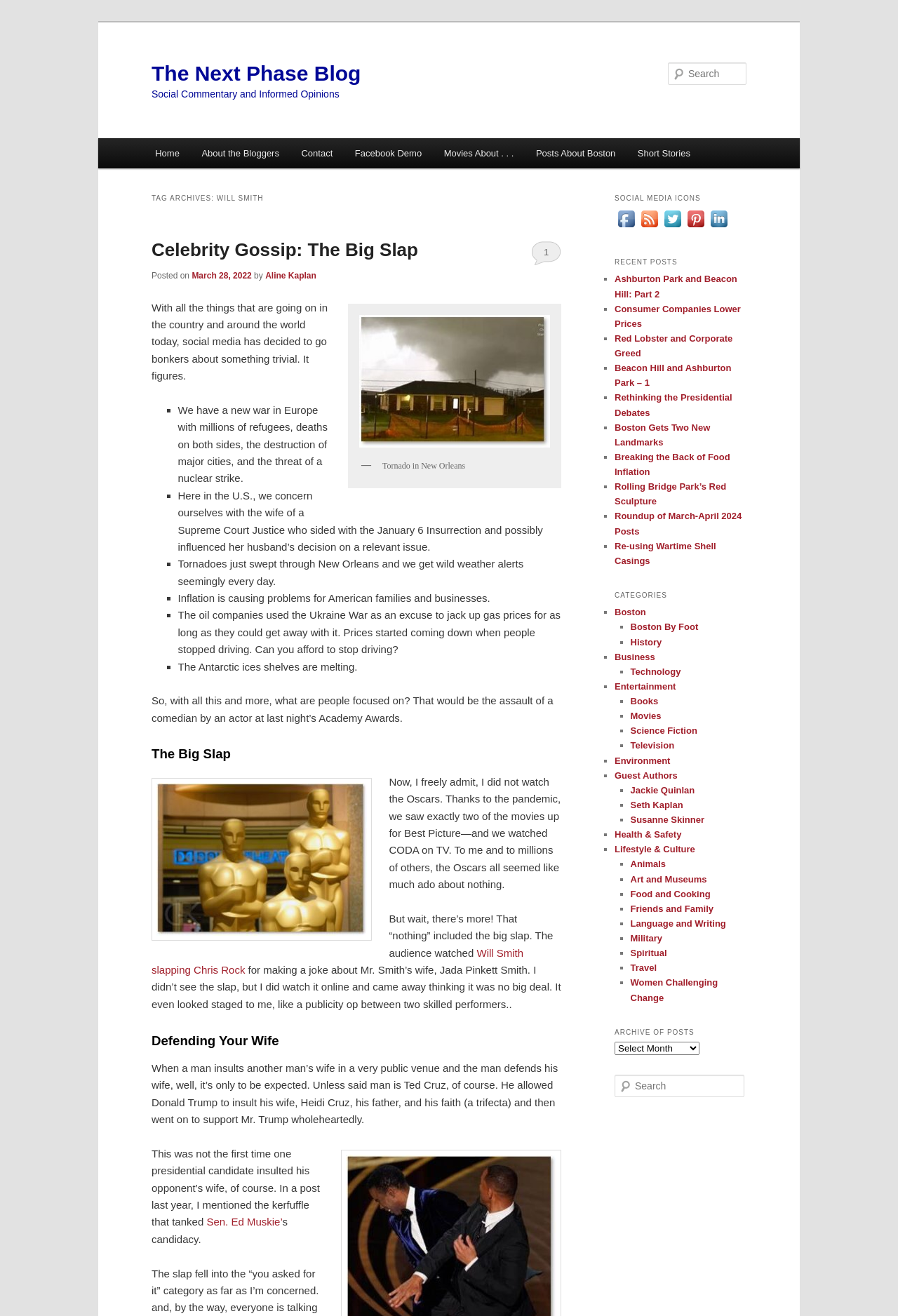Utilize the details in the image to give a detailed response to the question: What is the author of the first post?

The author of the first post can be found by looking at the post with the heading 'Celebrity Gossip: The Big Slap' and then finding the text 'by Aline Kaplan' which indicates the author of the post.